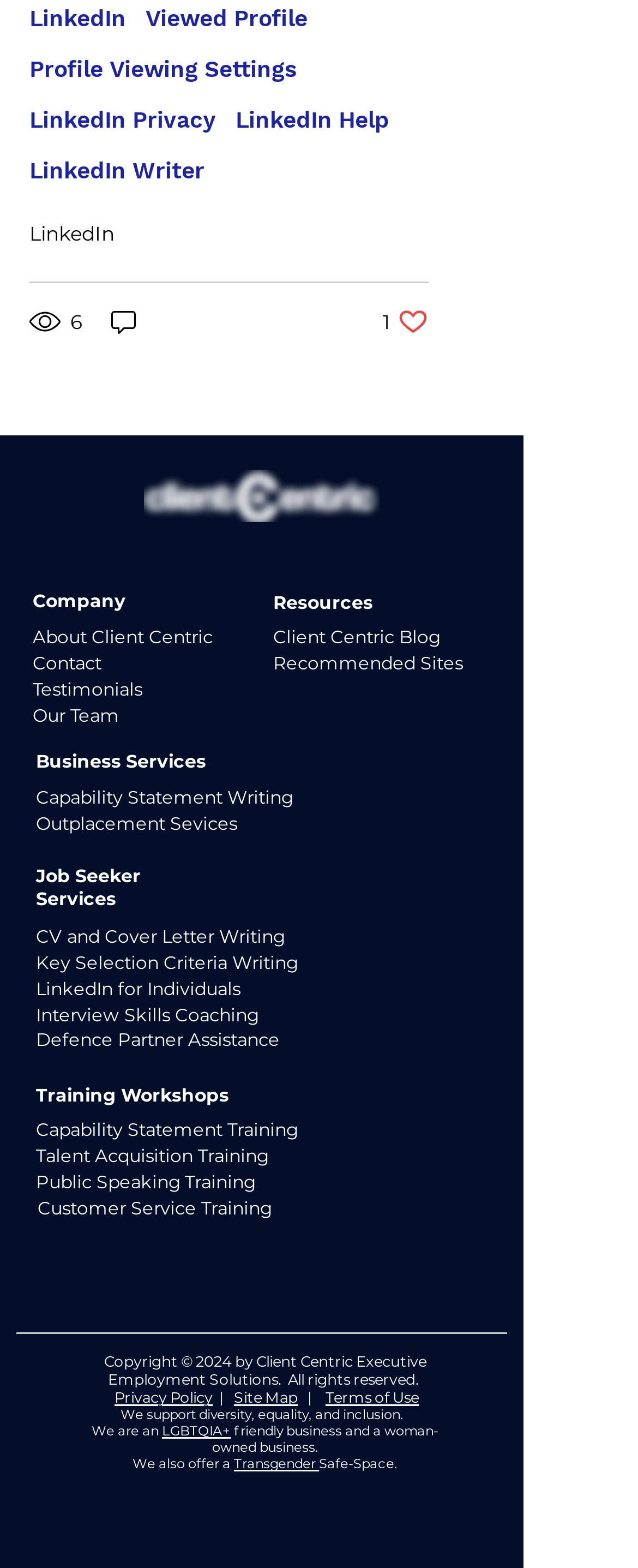Locate the coordinates of the bounding box for the clickable region that fulfills this instruction: "View Client Centric Blog".

[0.428, 0.398, 0.941, 0.415]